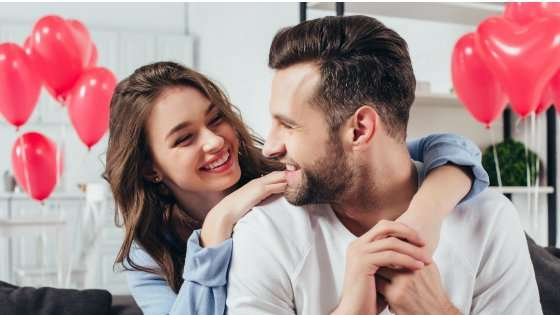Describe all the elements in the image with great detail.

A joyous couple shares a tender moment, illuminated by smiles and laughter, perfectly embodying the spirit of Valentine's Day. Set against a backdrop adorned with vibrant red heart-shaped balloons, their closeness signifies affection and celebration. The woman, with soft waves cascading down her shoulders, gazes lovingly at the man, who reciprocates with an endearing smile. This delightful scene captures the essence of love and connection, making it an ideal centerpiece for any Valentine's Day gathering. The overall ambiance suggests a warm and inviting atmosphere, perfect for indulging in sweet treats and heartfelt celebrations.